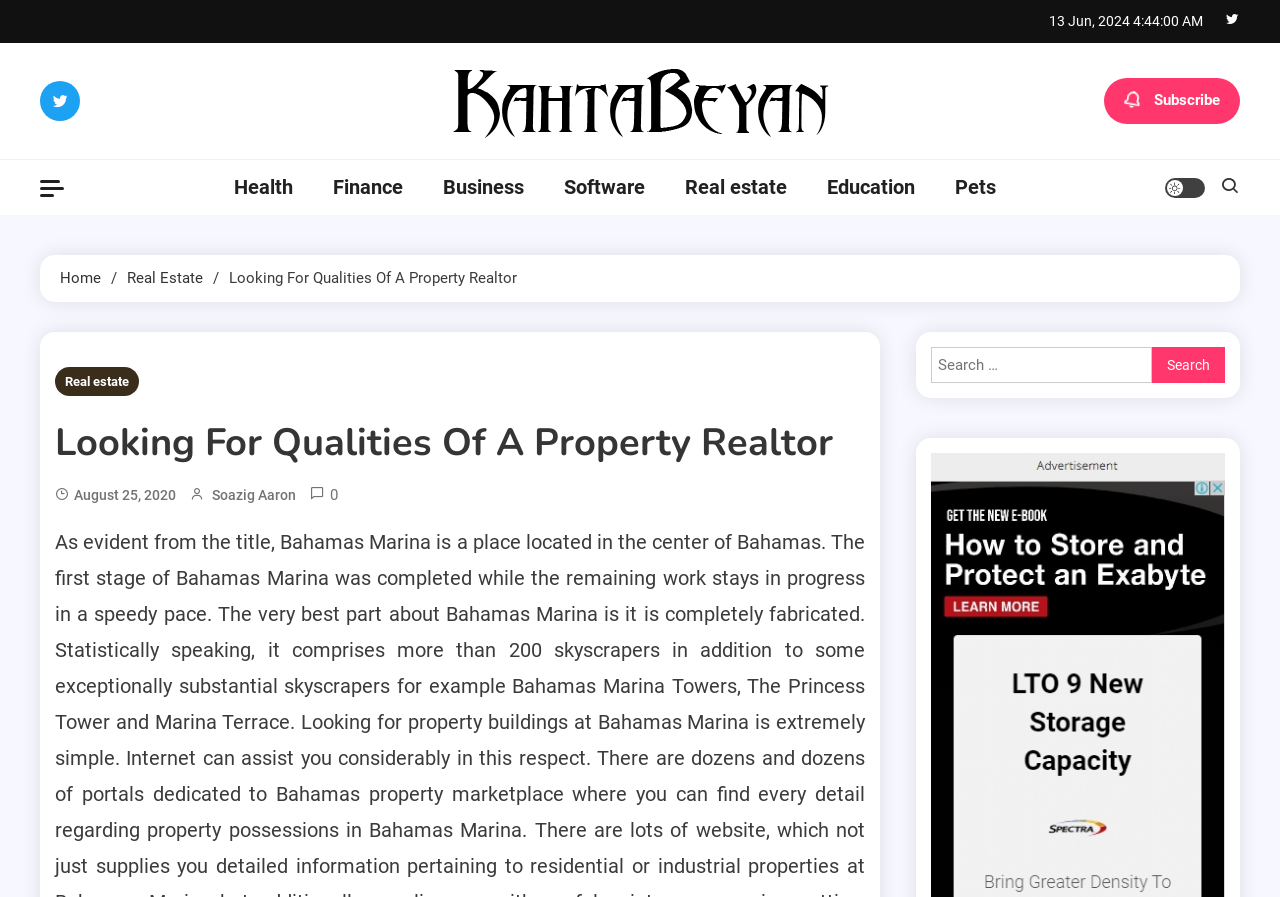What is the author of the article?
Answer the question with as much detail as possible.

I found the author of the article by looking at the header section of the webpage, where it says 'Soazig Aaron' next to the date of the article.